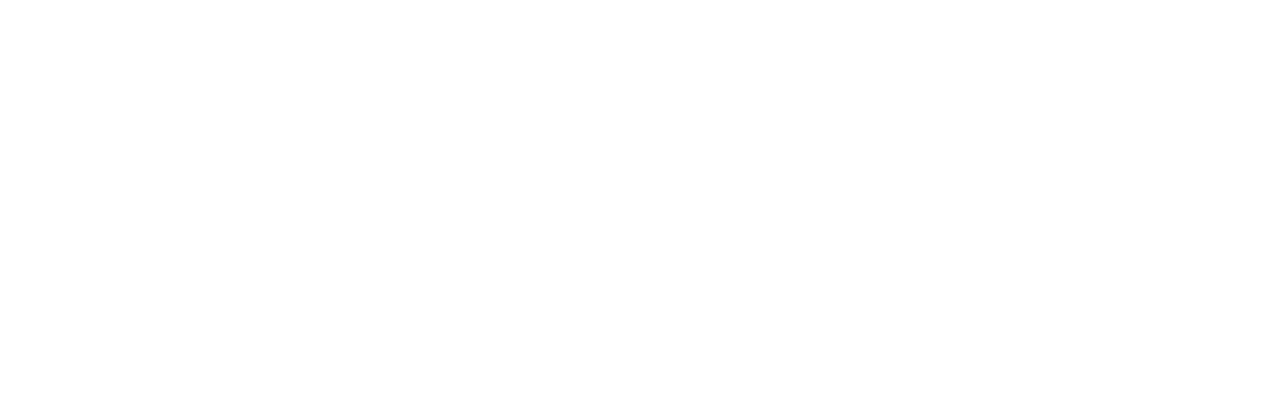Answer the following inquiry with a single word or phrase:
What is the country featured in the image?

New Zealand